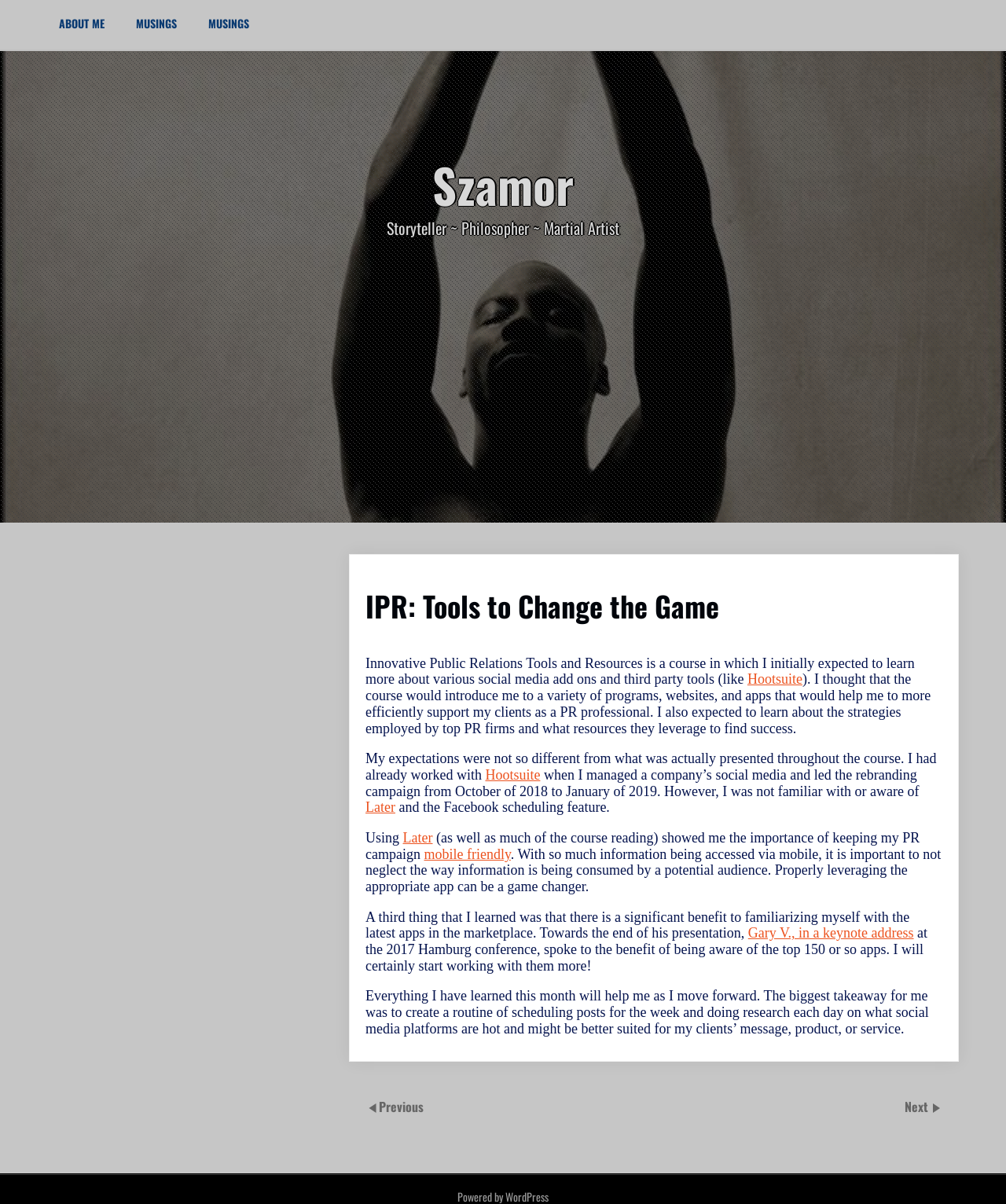Please identify the bounding box coordinates of where to click in order to follow the instruction: "Learn more about Hootsuite".

[0.743, 0.558, 0.798, 0.571]